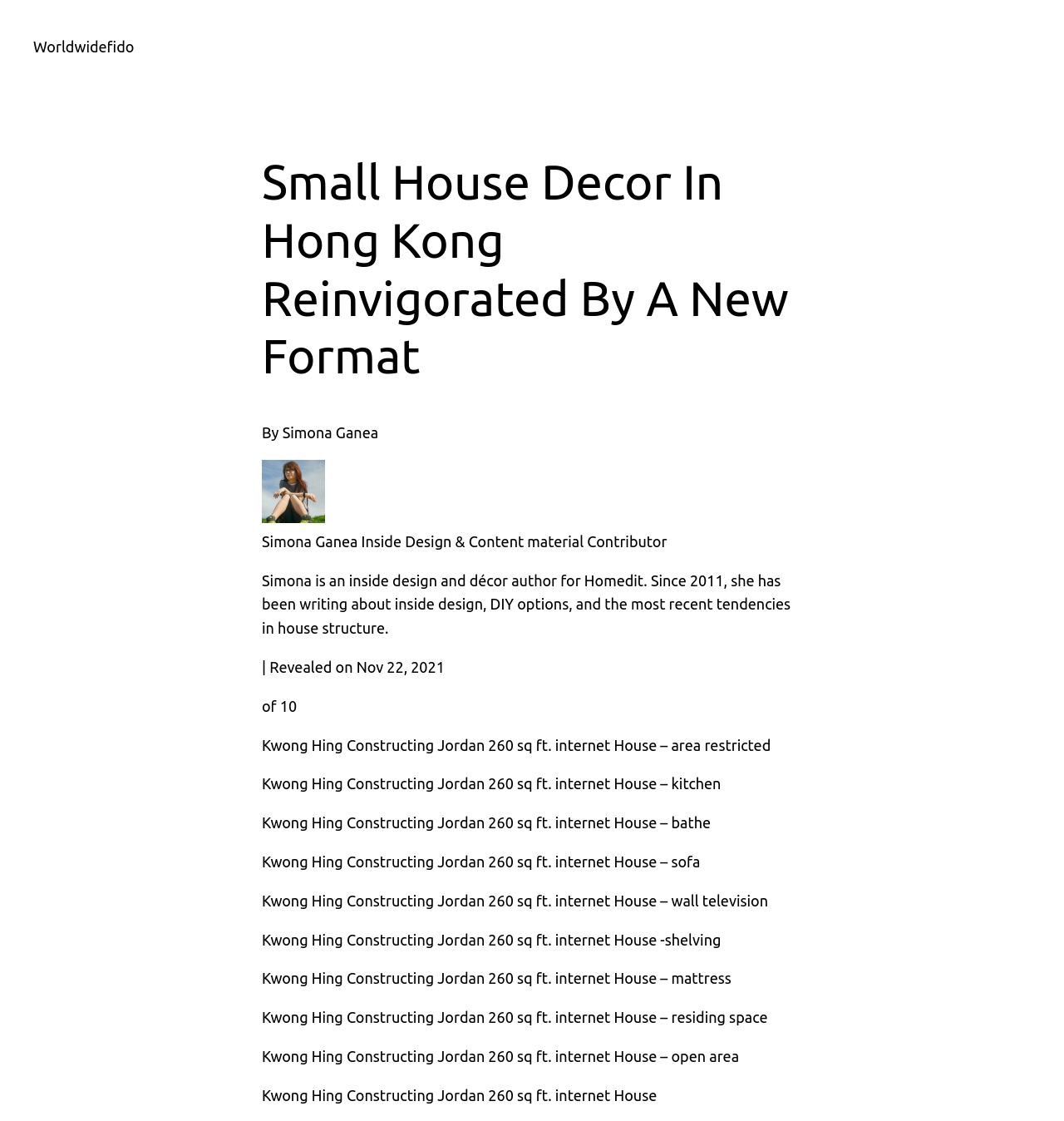Who is the author of this article?
Based on the image, answer the question with as much detail as possible.

The author of this article is Simona Ganea, which can be found by looking at the section that says 'By Simona Ganea' and also has a brief description of her as an interior design and décor writer for Homedit.